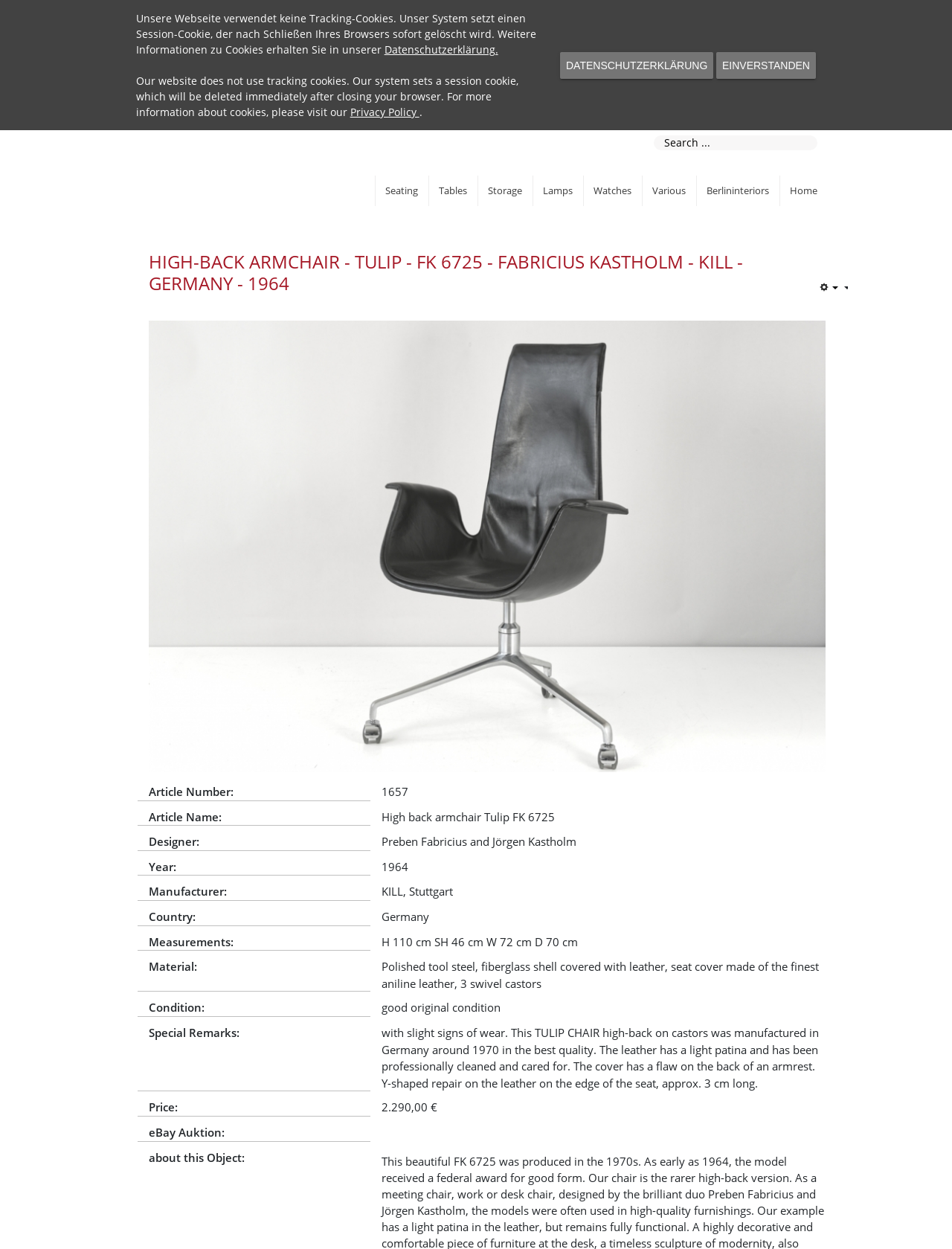What type of product is being described?
Using the image, elaborate on the answer with as much detail as possible.

Based on the webpage content, specifically the heading 'HIGH-BACK ARMCHAIR - TULIP - FK 6725 - FABRICIUS KASTHOLM - KILL - GERMANY - 1964' and the detailed description of the product, it can be inferred that the product being described is an armchair.